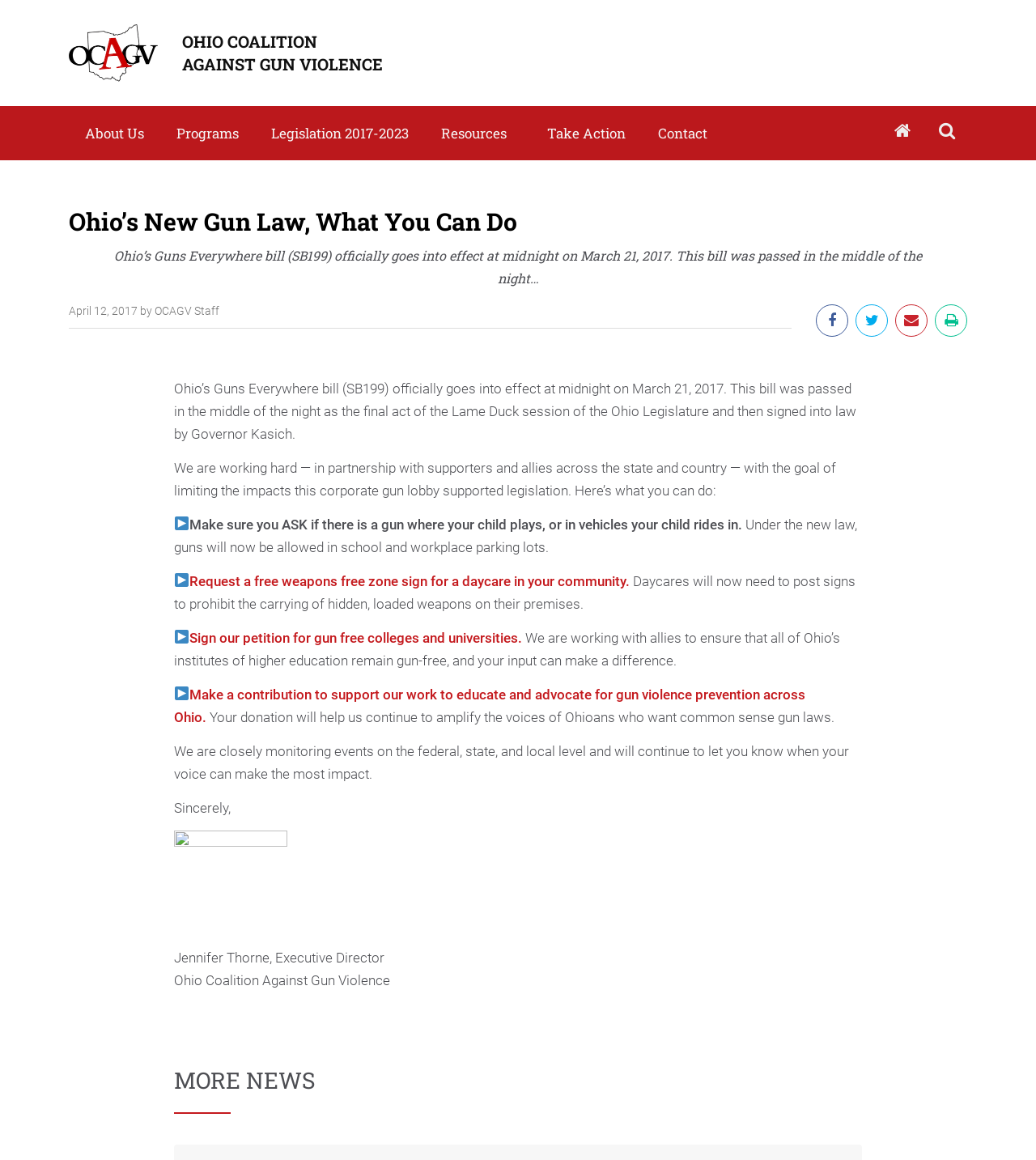Specify the bounding box coordinates of the element's area that should be clicked to execute the given instruction: "Click the 'Take Action' link". The coordinates should be four float numbers between 0 and 1, i.e., [left, top, right, bottom].

[0.516, 0.095, 0.616, 0.138]